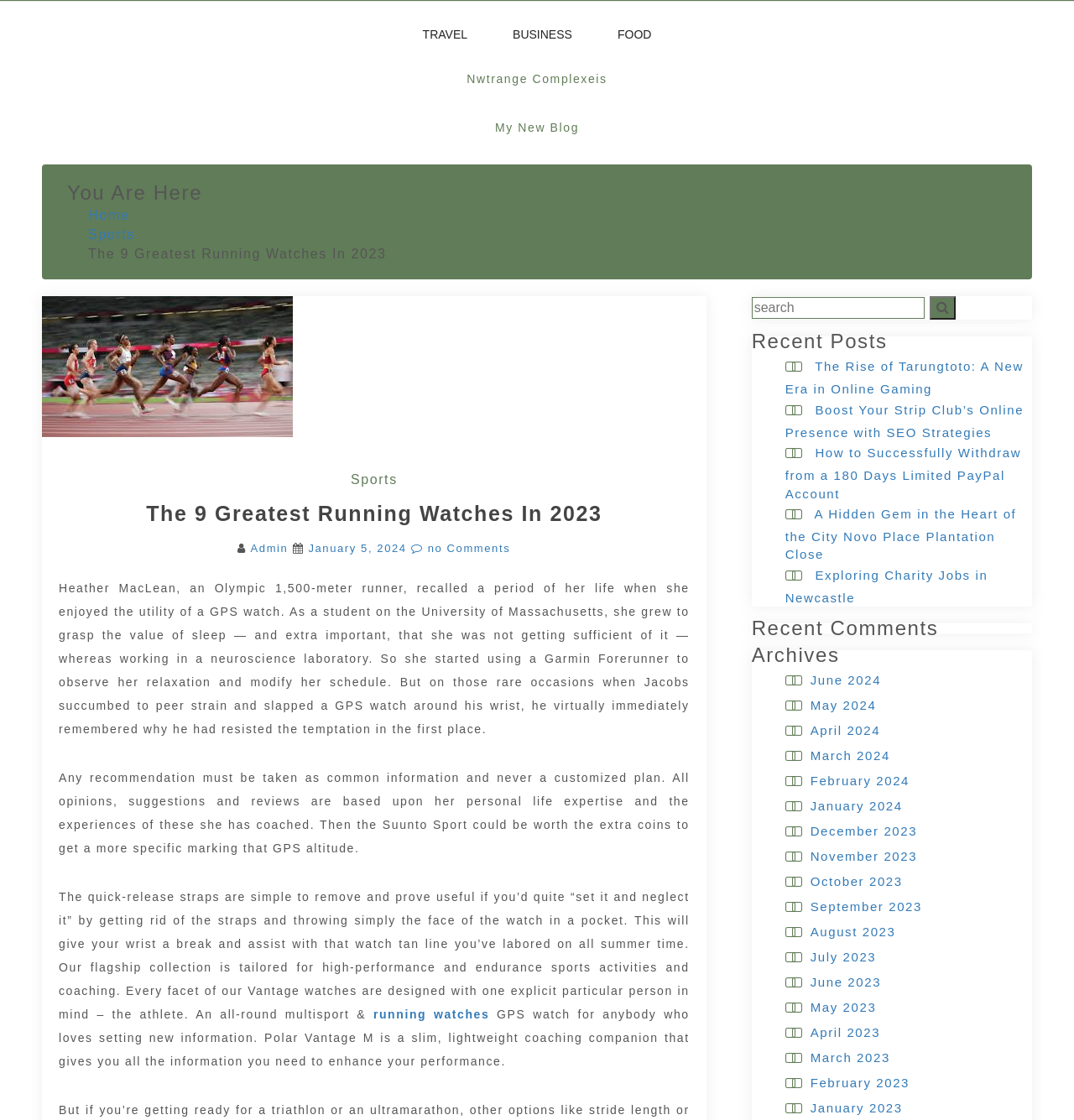What type of sports are the Vantage watches designed for?
Please answer the question with as much detail and depth as you can.

The article mentions that the Vantage watches are designed for high-performance and endurance sports and training, indicating that they are suitable for athletes who engage in activities such as running, cycling, and triathlons.